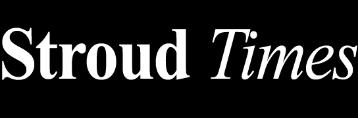Explain the image in a detailed and descriptive way.

The image features the logo of "Stroud Times," a local news publication. The logo is presented in an elegant, stylized font, emphasizing the name in a prominent white typeface against a contrasting black background. This design choice enhances visibility and creates a striking visual impact, reflecting the publication's commitment to providing relevant news and updates to its community. The logo serves as a representation of the Stroud Times' identity and brand in the local media landscape.